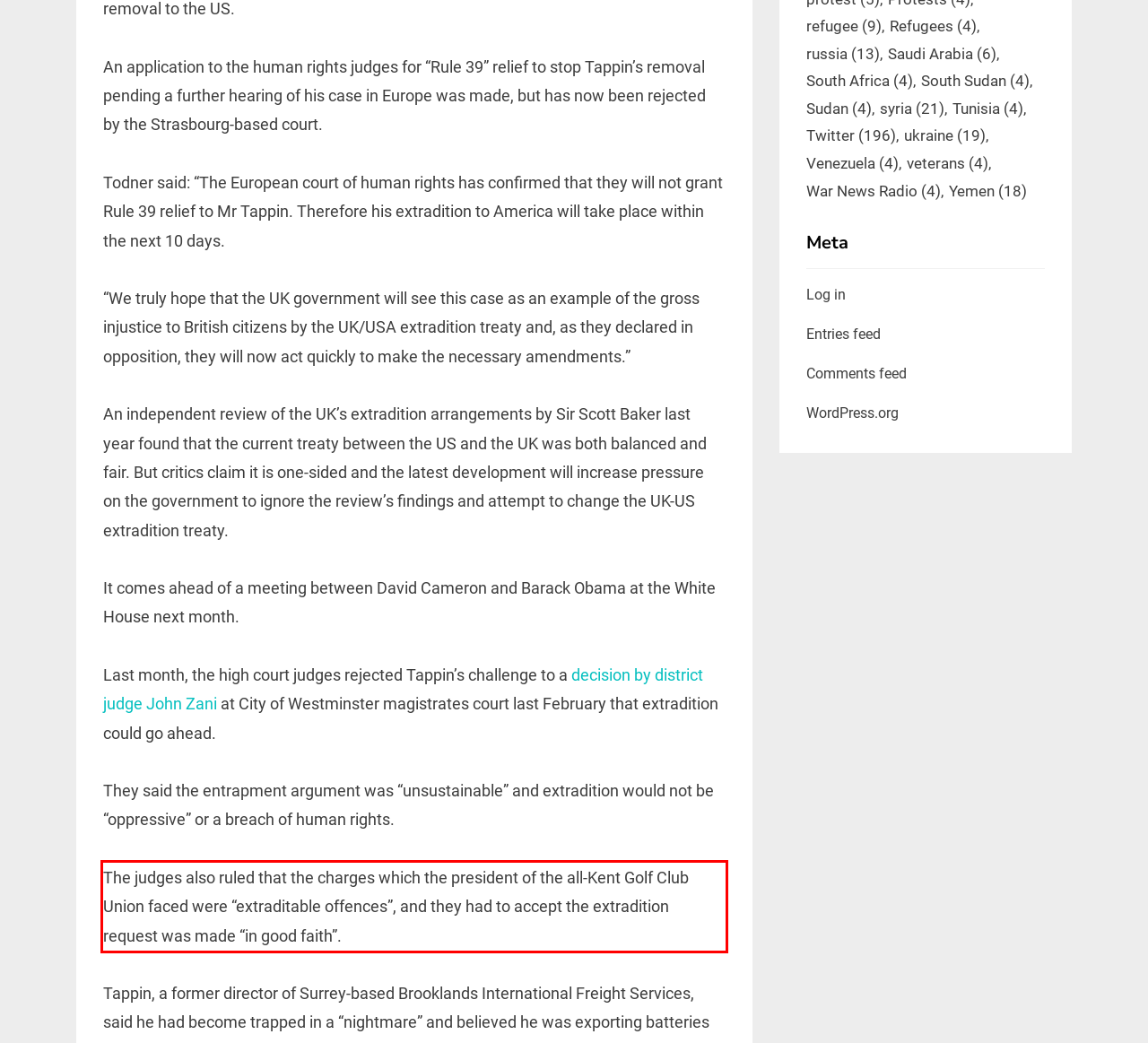Analyze the red bounding box in the provided webpage screenshot and generate the text content contained within.

The judges also ruled that the charges which the president of the all-Kent Golf Club Union faced were “extraditable offences”, and they had to accept the extradition request was made “in good faith”.